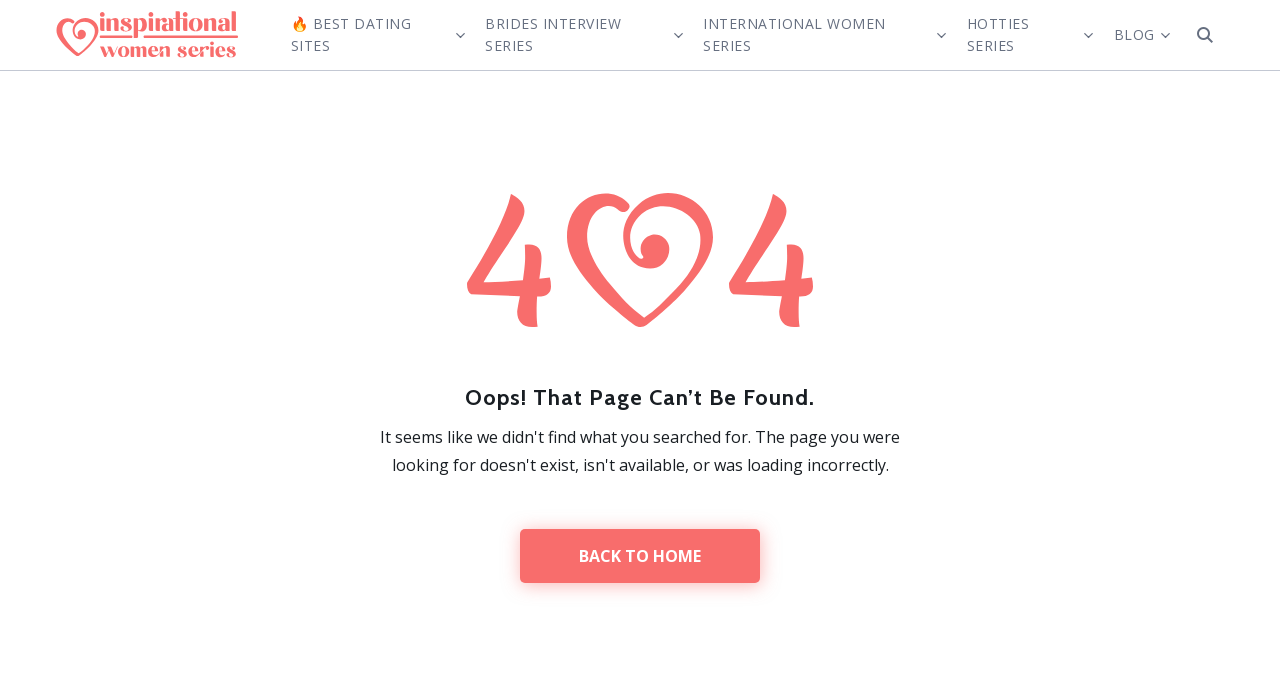Answer this question using a single word or a brief phrase:
What is the category of the 'HOTTIES SERIES' link?

Dating